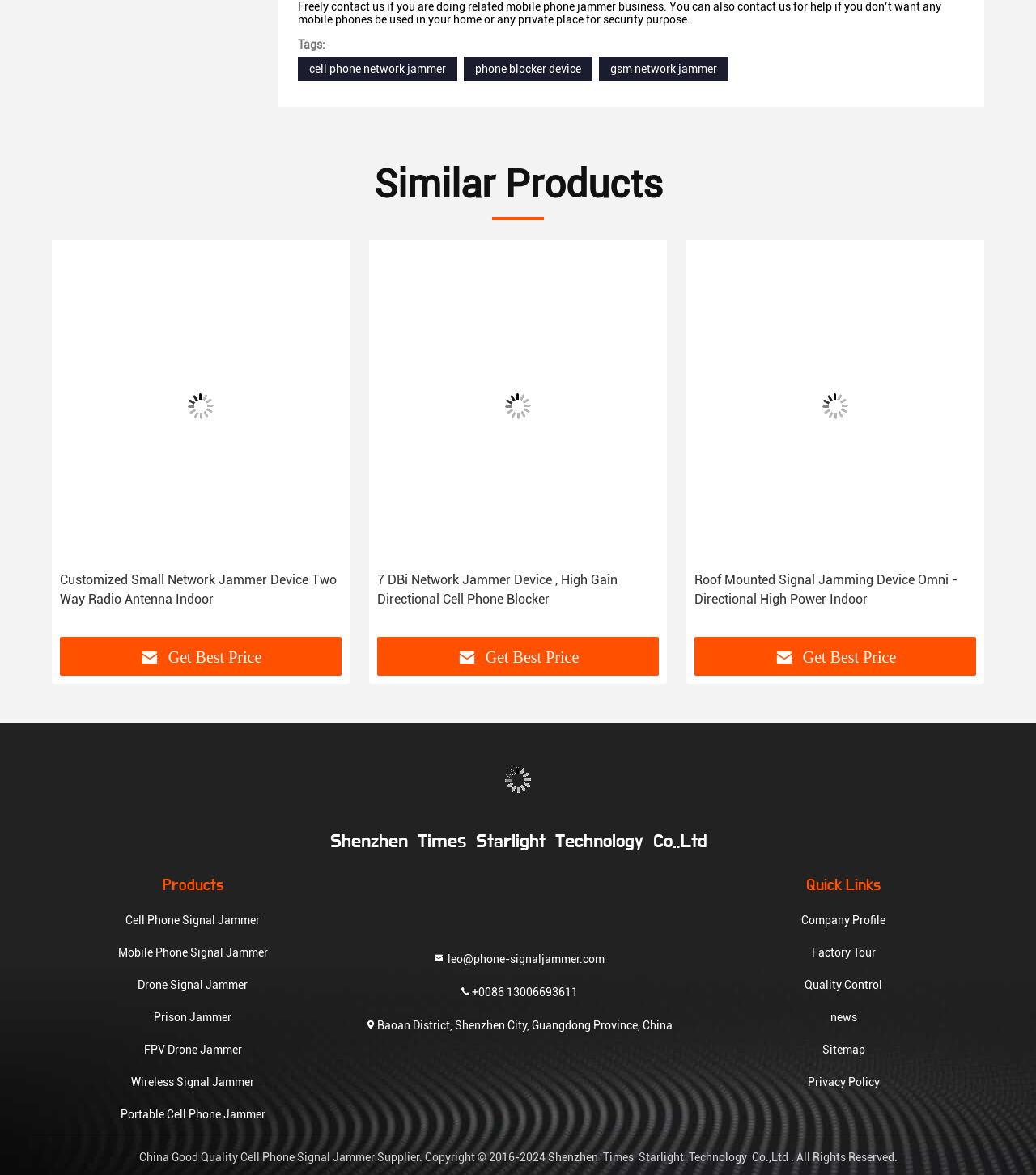Please find and report the bounding box coordinates of the element to click in order to perform the following action: "View similar products". The coordinates should be expressed as four float numbers between 0 and 1, in the format [left, top, right, bottom].

[0.361, 0.137, 0.639, 0.176]